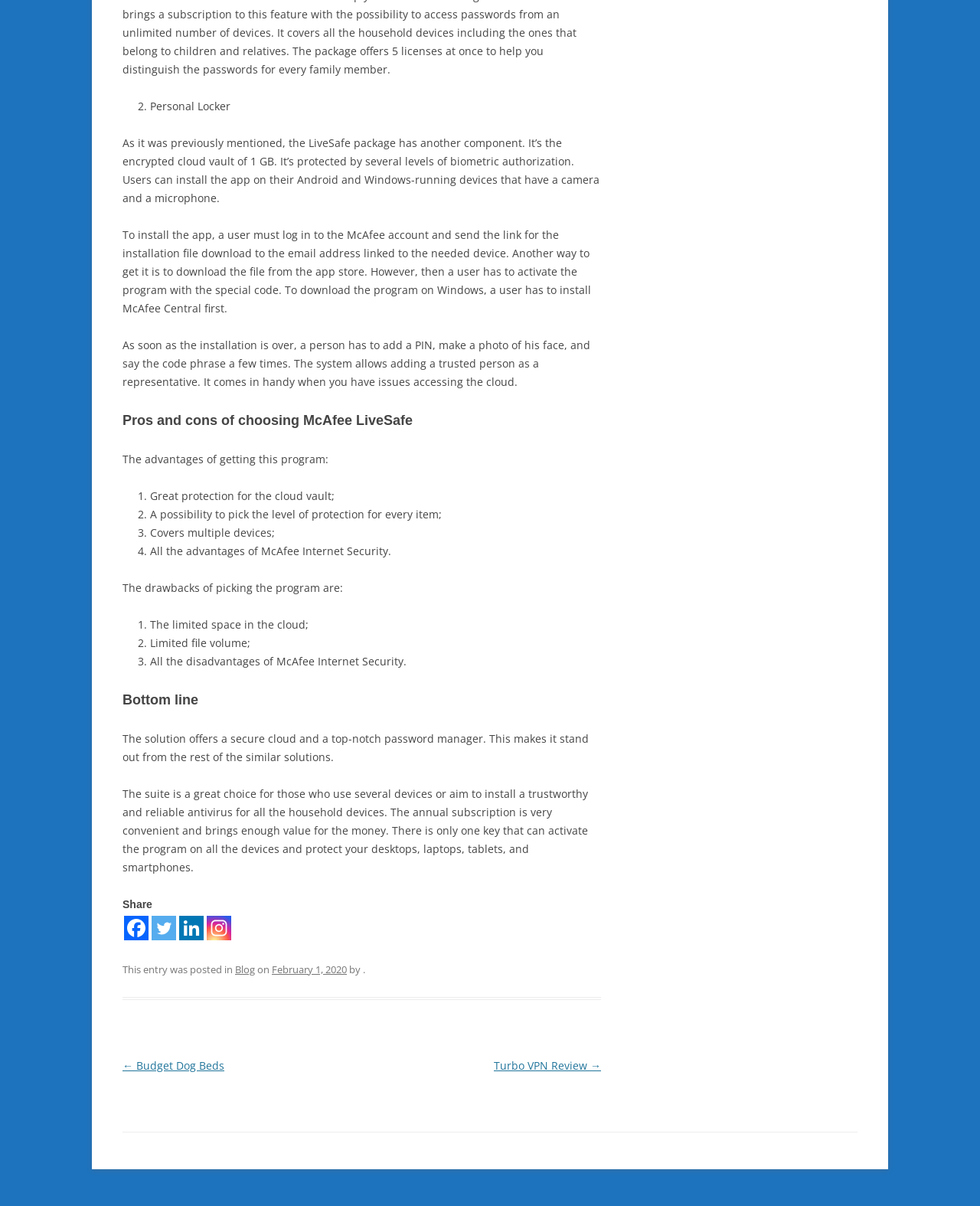What is the purpose of adding a trusted person as a representative?
Offer a detailed and exhaustive answer to the question.

According to the webpage, adding a trusted person as a representative comes in handy when you have issues accessing the cloud, allowing them to assist in resolving the issue.